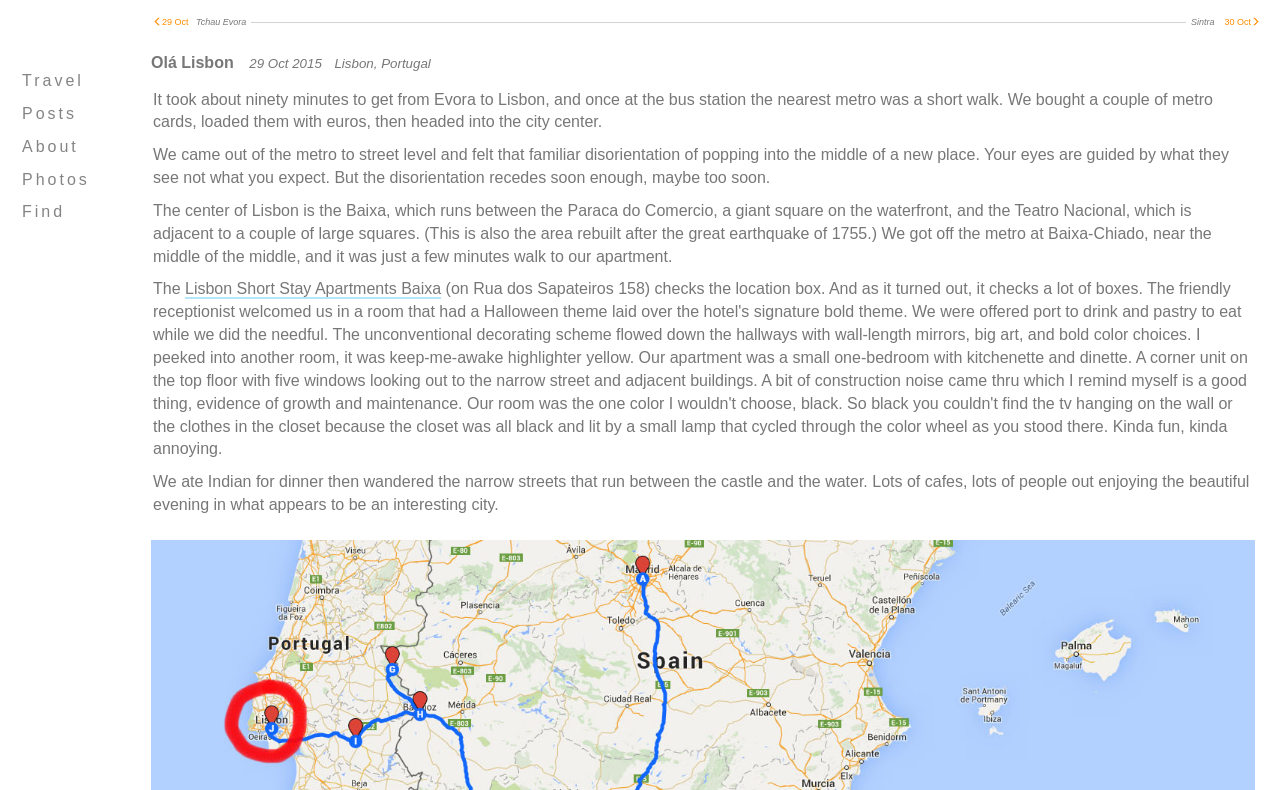Examine the image and give a thorough answer to the following question:
What is the name of the apartment?

The name of the apartment can be found in the link element with the text 'Lisbon Short Stay Apartments Baixa', which is located in the middle of the webpage. This suggests that the author stayed at this apartment during their visit to Lisbon.